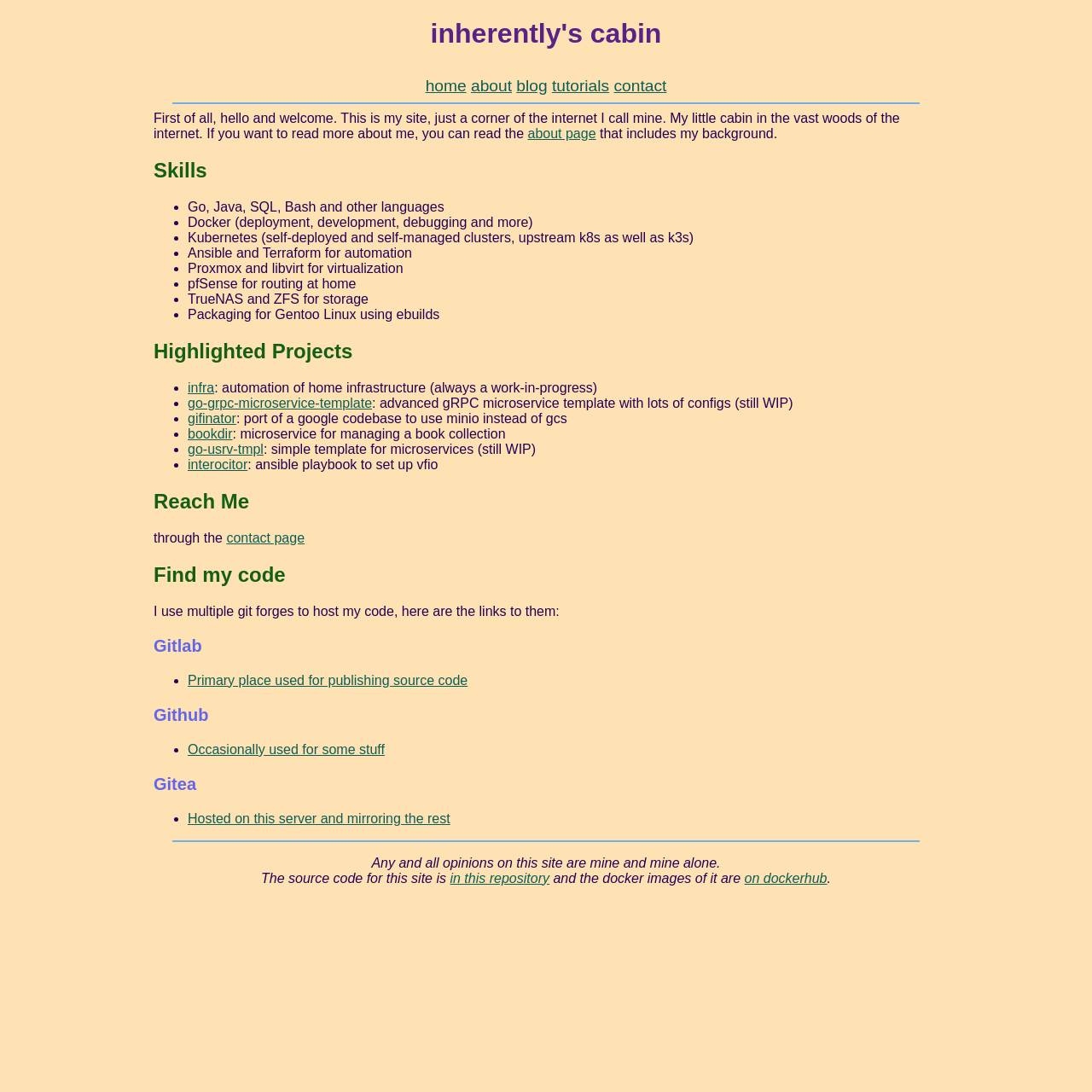Please find the bounding box coordinates of the clickable region needed to complete the following instruction: "find code on Gitlab". The bounding box coordinates must consist of four float numbers between 0 and 1, i.e., [left, top, right, bottom].

[0.172, 0.616, 0.428, 0.629]